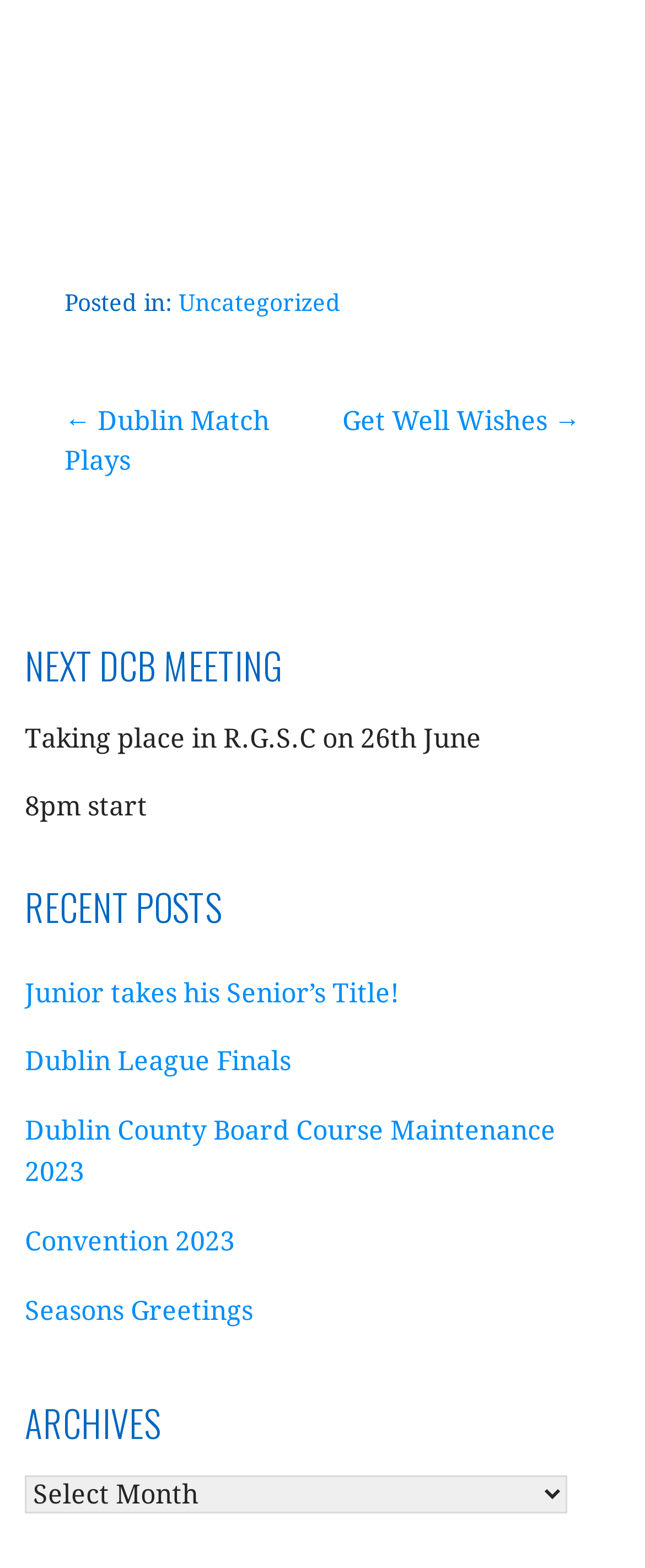Find and specify the bounding box coordinates that correspond to the clickable region for the instruction: "join the Evergreen Fountains".

None